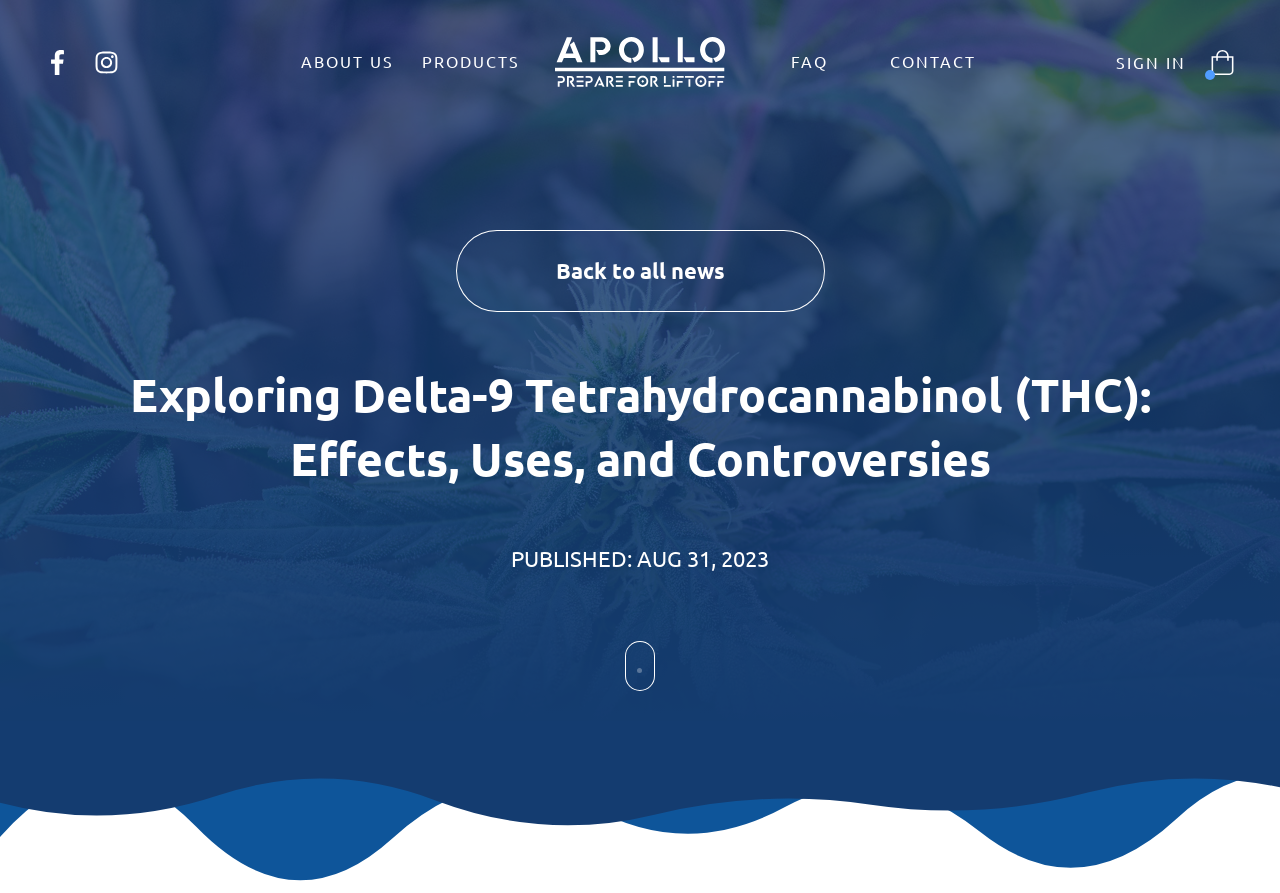Identify the bounding box of the UI element that matches this description: "About us".

[0.235, 0.055, 0.307, 0.084]